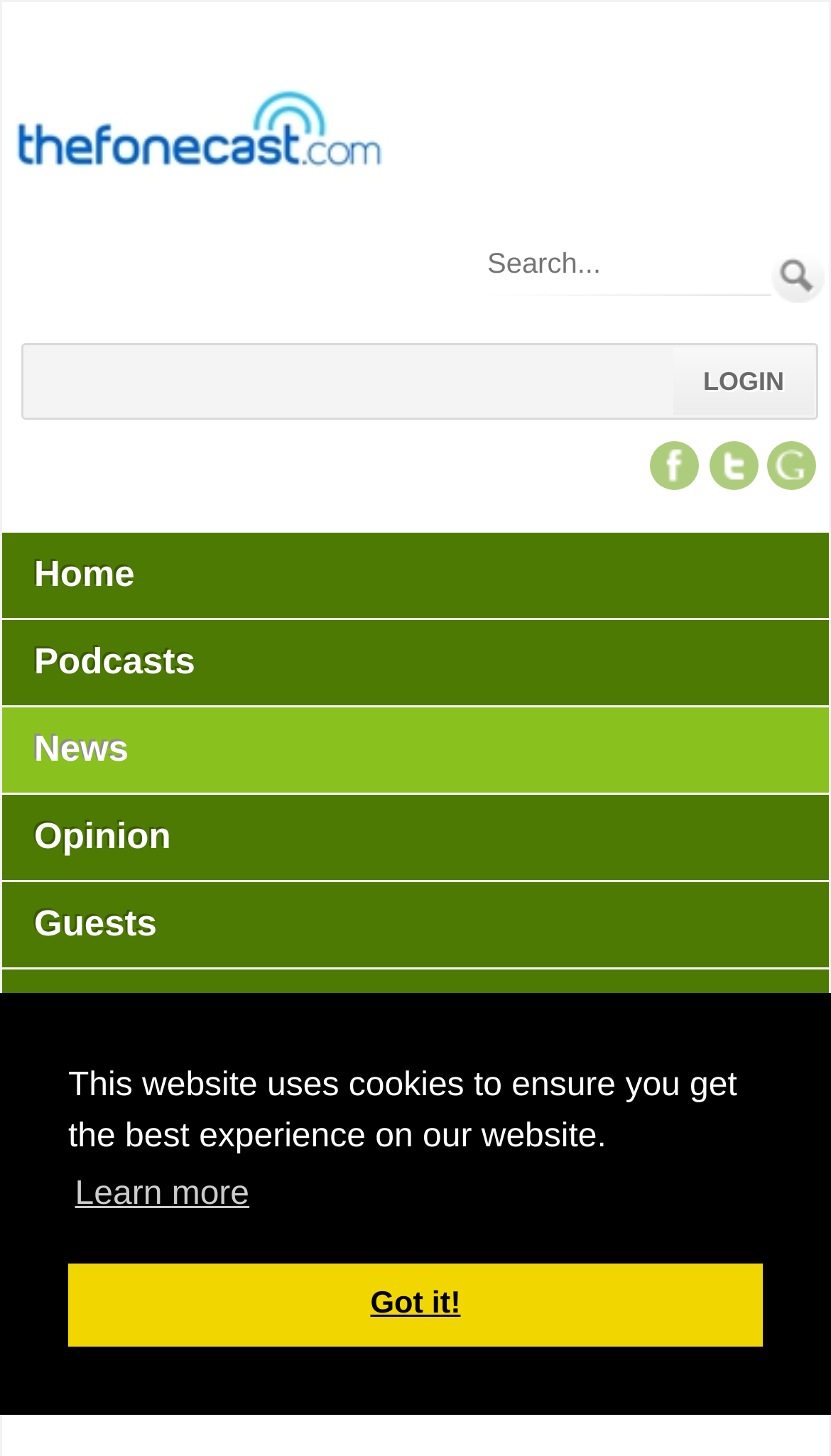Please indicate the bounding box coordinates for the clickable area to complete the following task: "login to the website". The coordinates should be specified as four float numbers between 0 and 1, i.e., [left, top, right, bottom].

[0.81, 0.239, 0.979, 0.285]